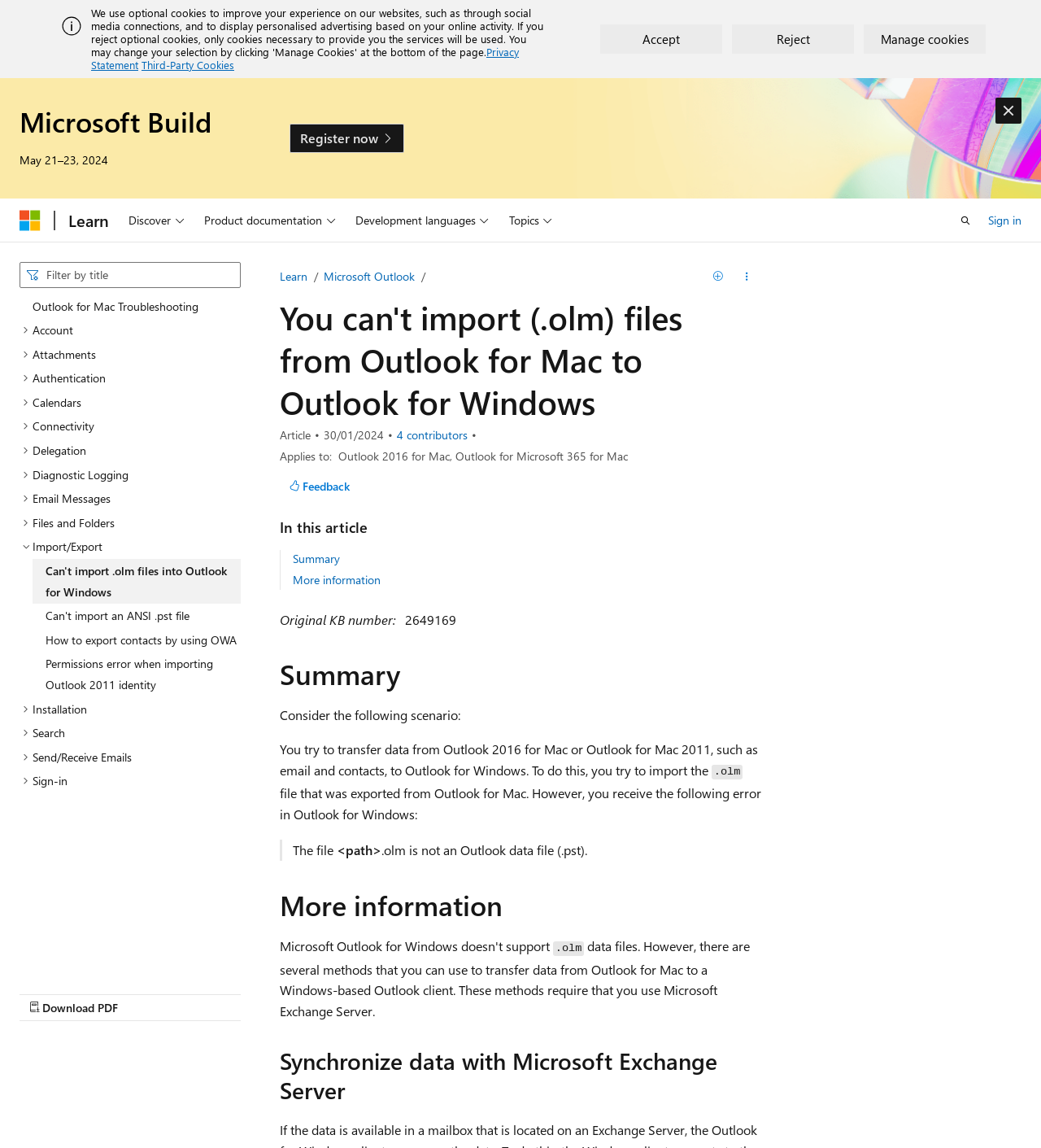What is the error message received in Outlook for Windows?
Give a one-word or short-phrase answer derived from the screenshot.

The file is not an Outlook data file (.pst)